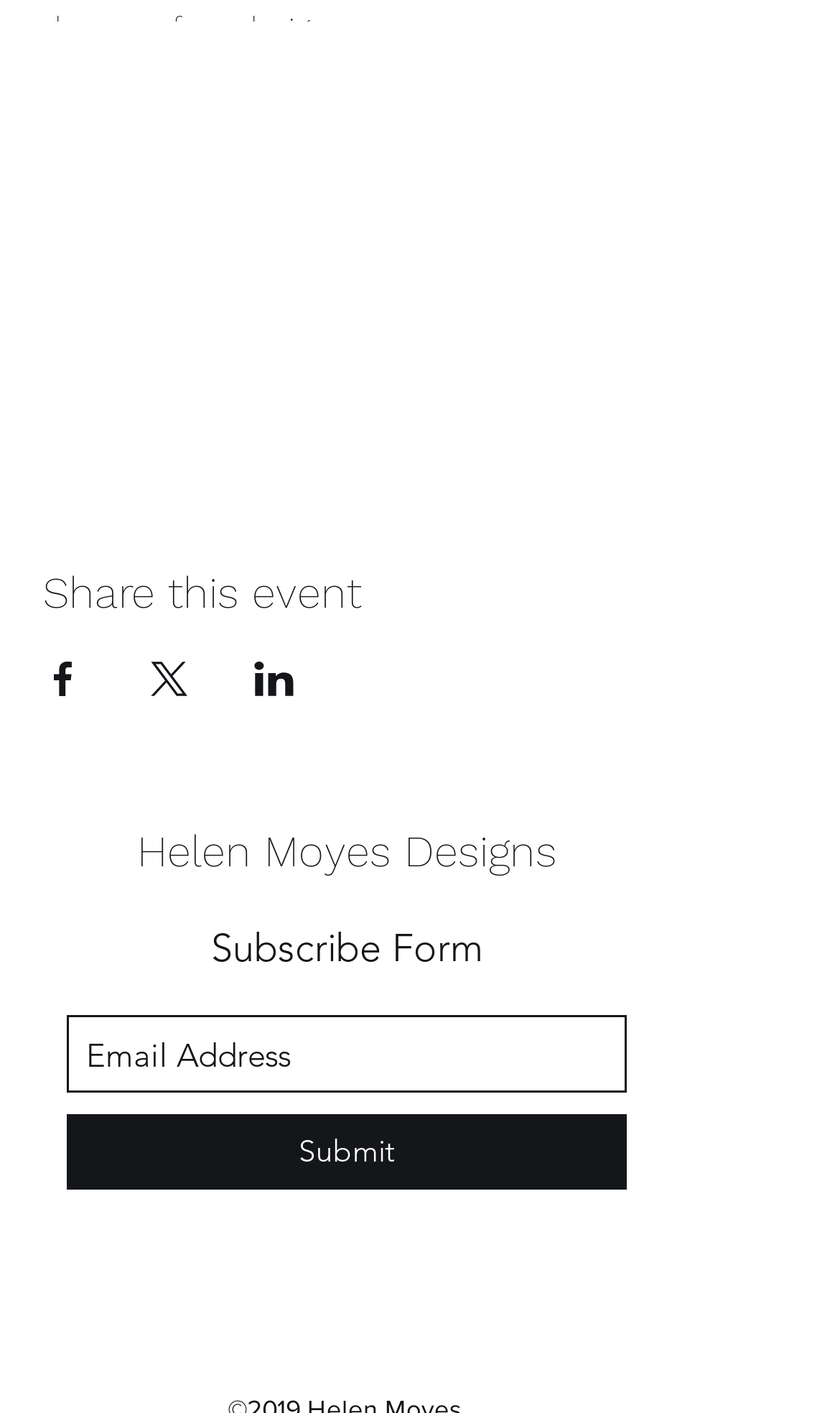Provide the bounding box coordinates for the UI element described in this sentence: "aria-label="instagram"". The coordinates should be four float values between 0 and 1, i.e., [left, top, right, bottom].

[0.308, 0.879, 0.359, 0.909]